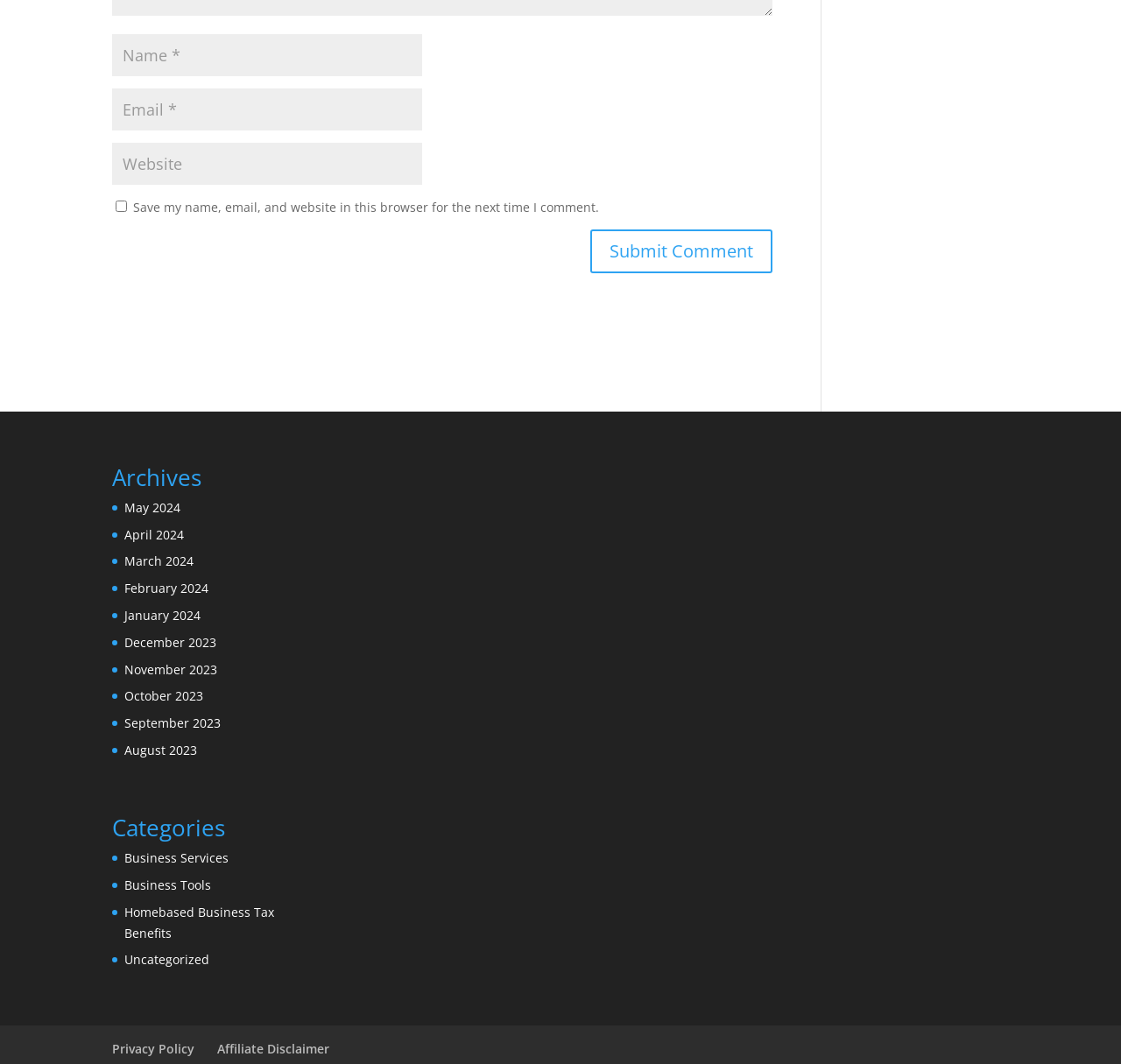Provide the bounding box coordinates of the HTML element described by the text: "parent_node: Alternative: name="alt_s"". The coordinates should be in the format [left, top, right, bottom] with values between 0 and 1.

[0.1, 0.492, 0.119, 0.532]